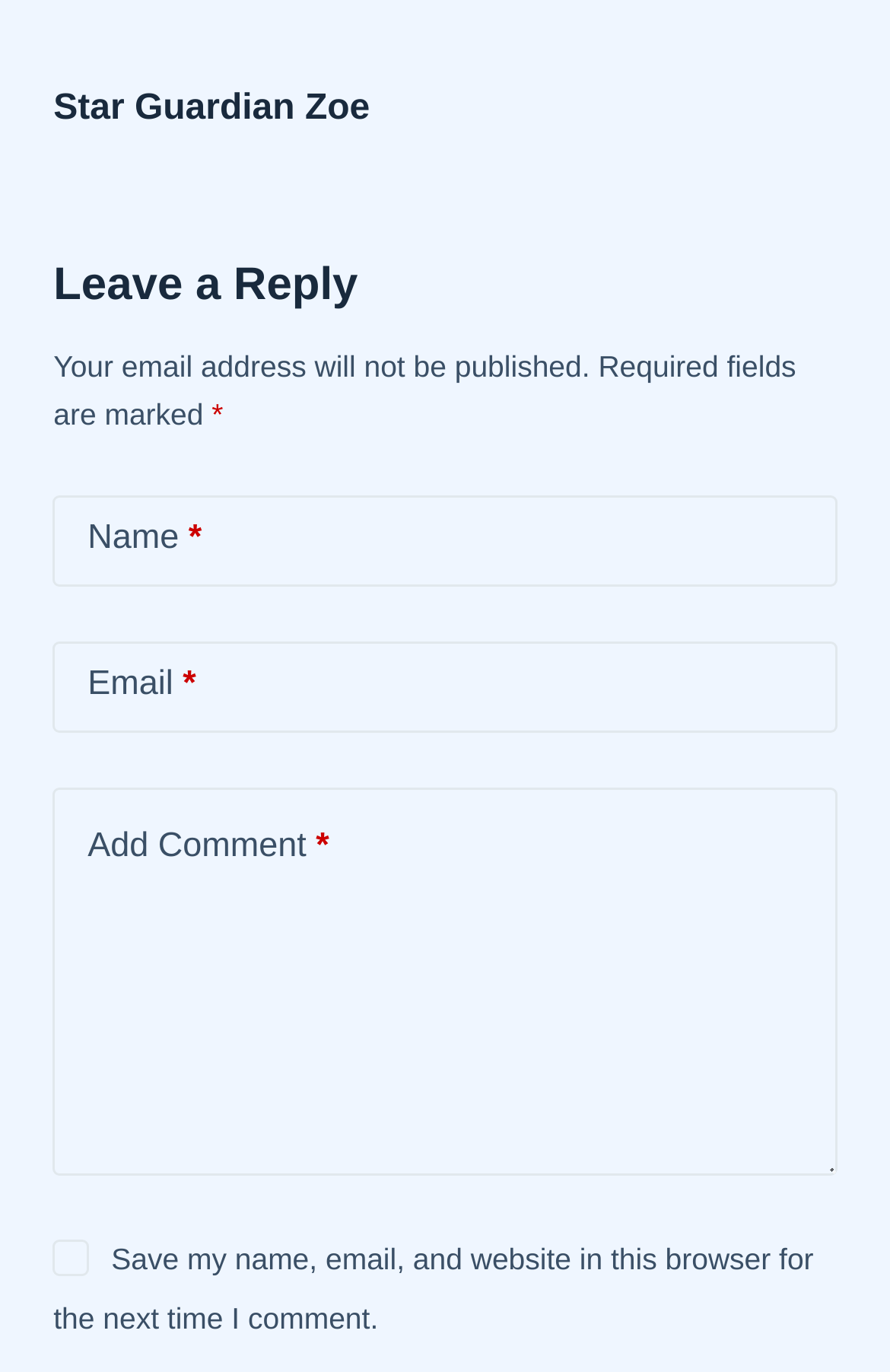Provide a brief response to the question below using one word or phrase:
What is the purpose of the text 'Your email address will not be published'?

To inform about email privacy